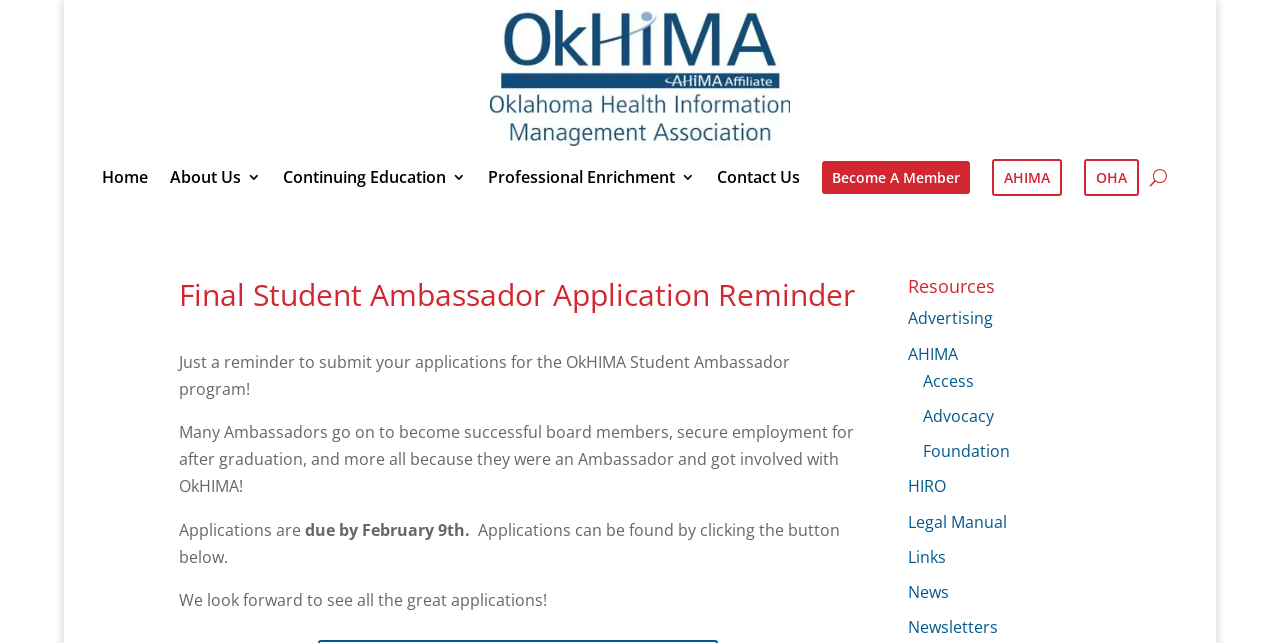Provide the bounding box coordinates of the HTML element described as: "August 8, 2023August 8, 2023". The bounding box coordinates should be four float numbers between 0 and 1, i.e., [left, top, right, bottom].

None